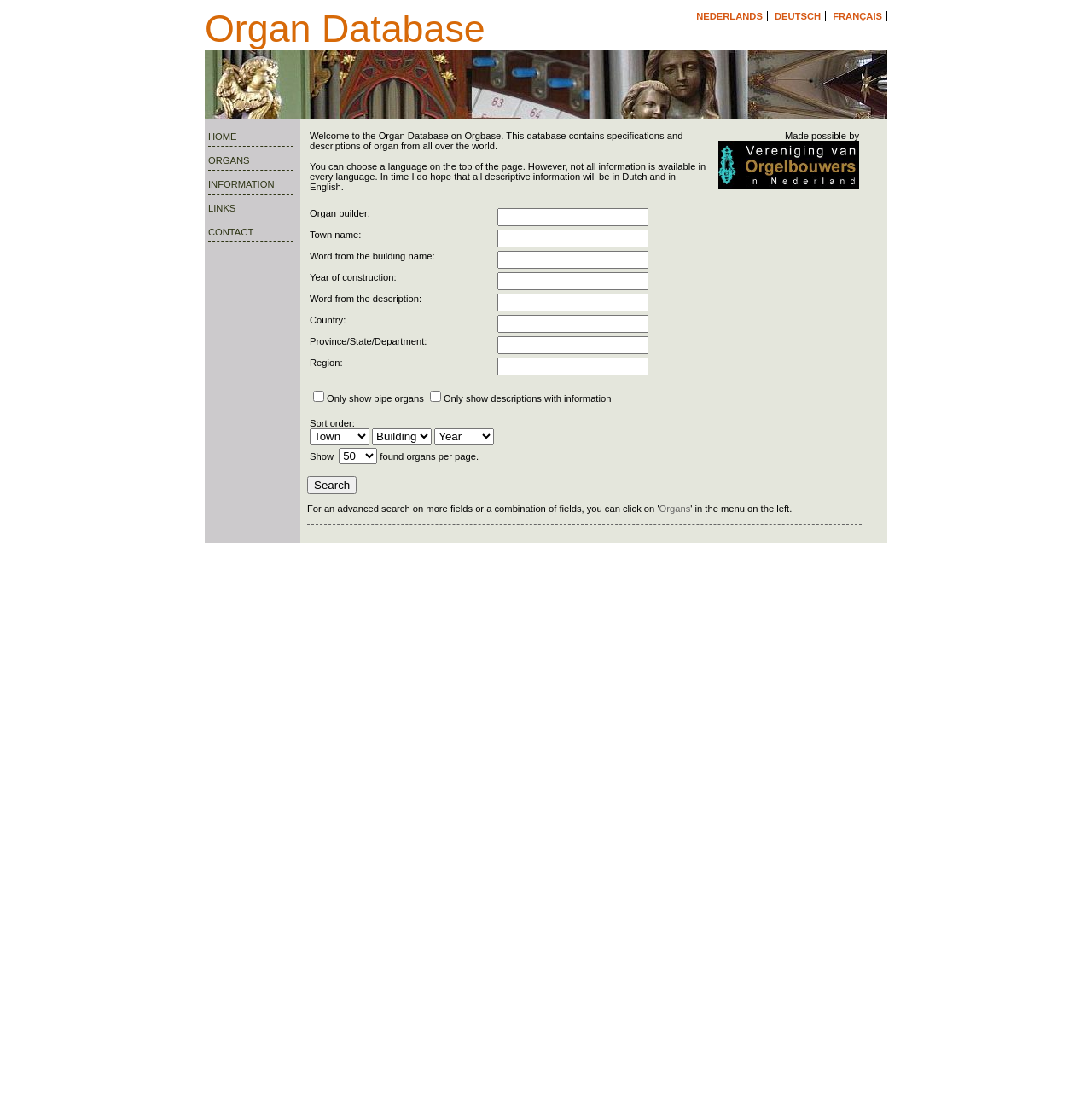Find the bounding box coordinates of the element's region that should be clicked in order to follow the given instruction: "Choose a country". The coordinates should consist of four float numbers between 0 and 1, i.e., [left, top, right, bottom].

[0.456, 0.287, 0.594, 0.303]